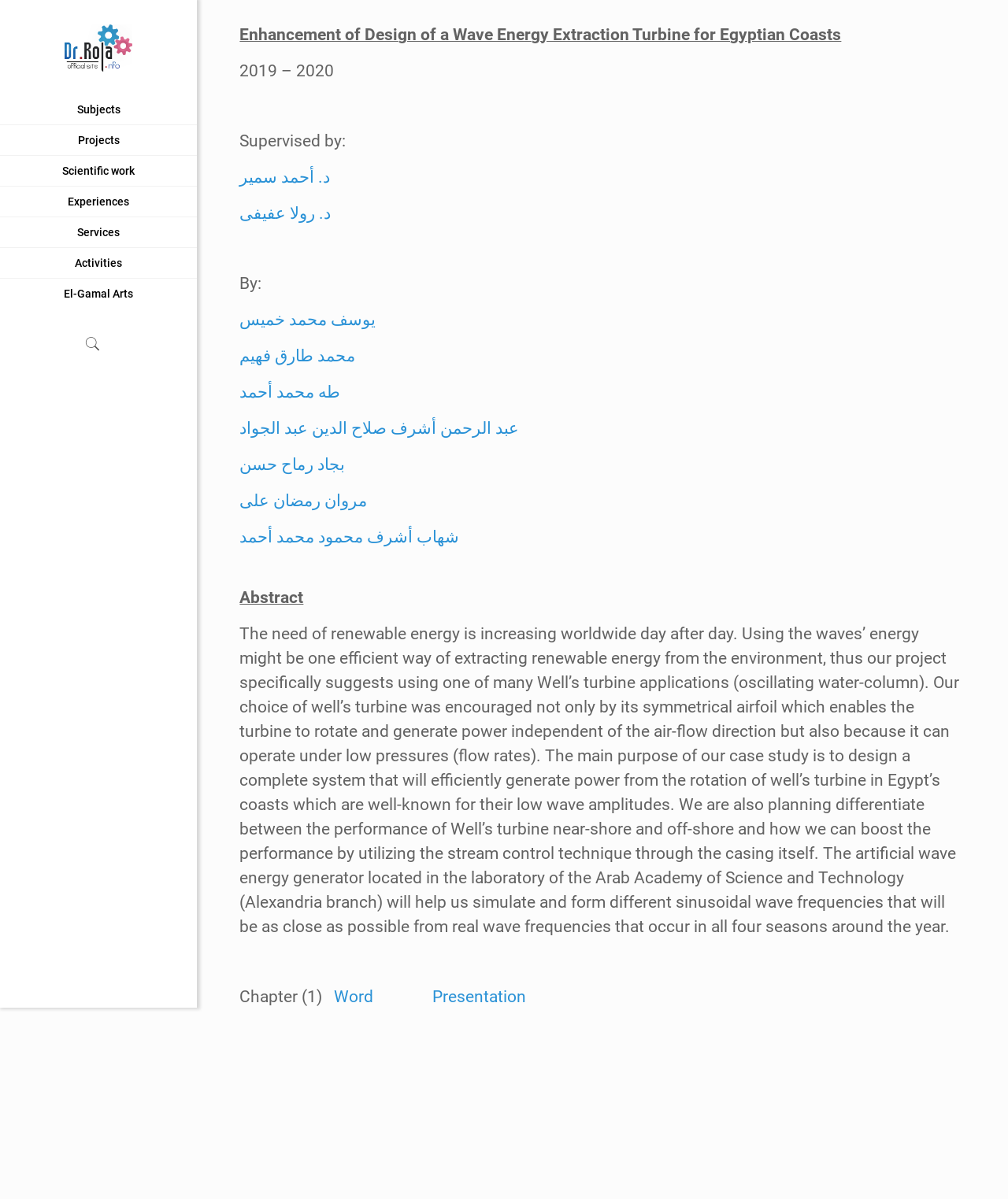What is the project about?
Based on the image, provide your answer in one word or phrase.

Wave Energy Extraction Turbine